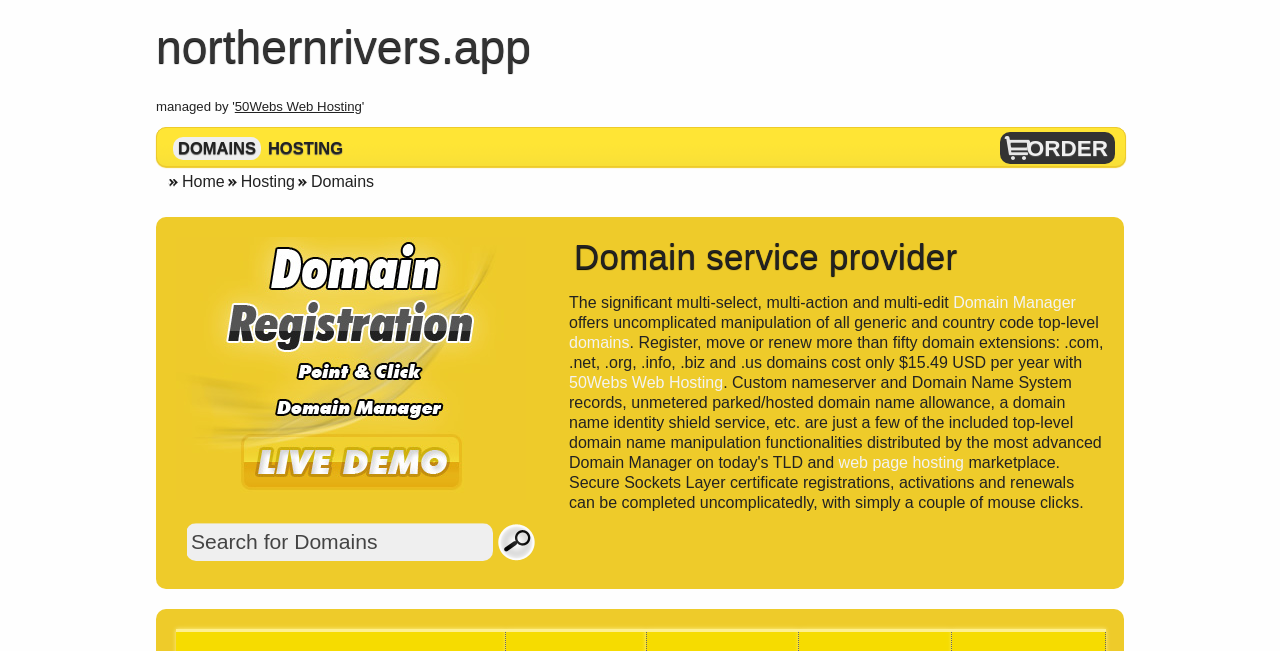What is the name of the web hosting company?
Using the visual information from the image, give a one-word or short-phrase answer.

50Webs Web Hosting